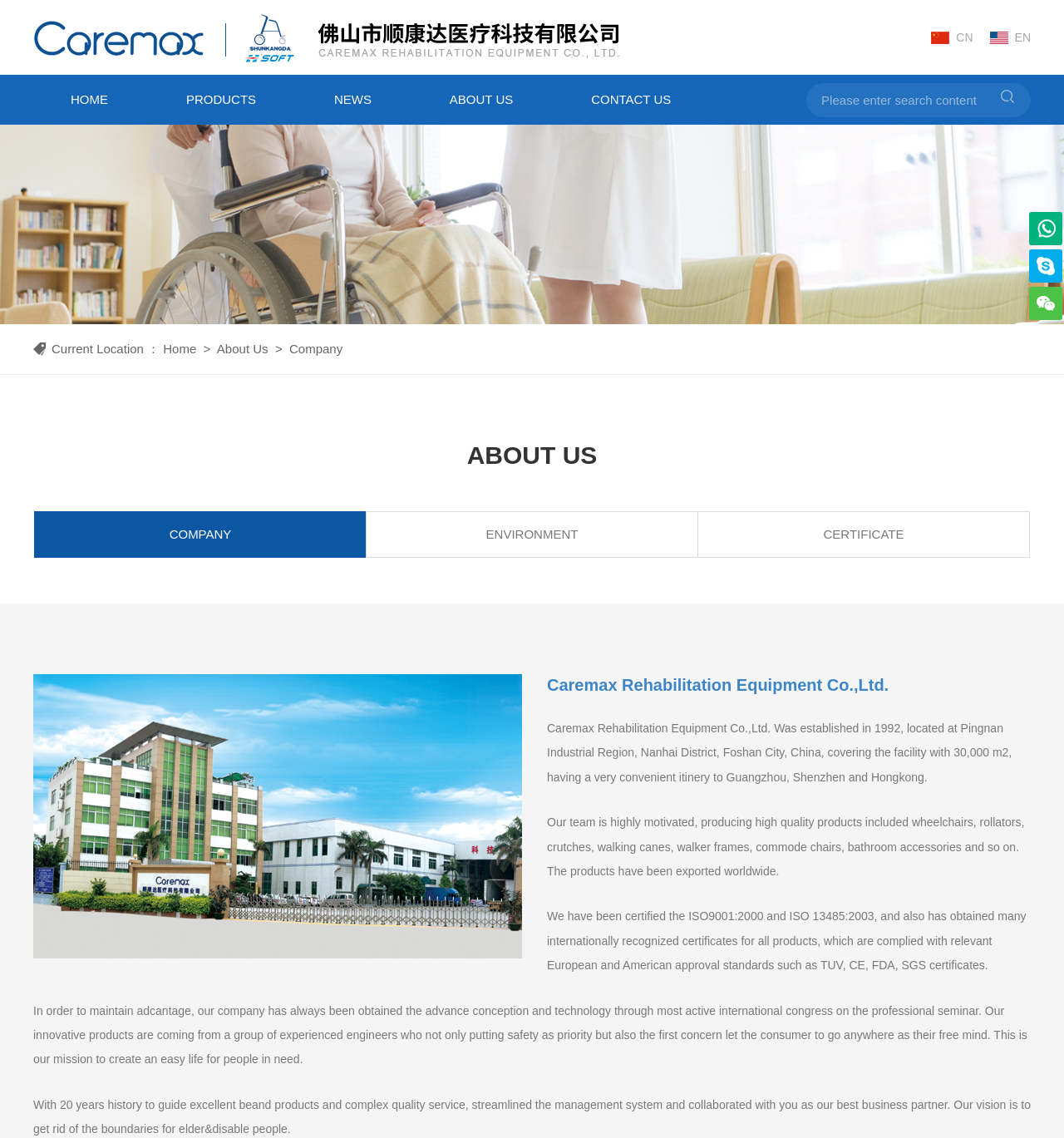Identify the bounding box coordinates of the part that should be clicked to carry out this instruction: "learn about the company".

None